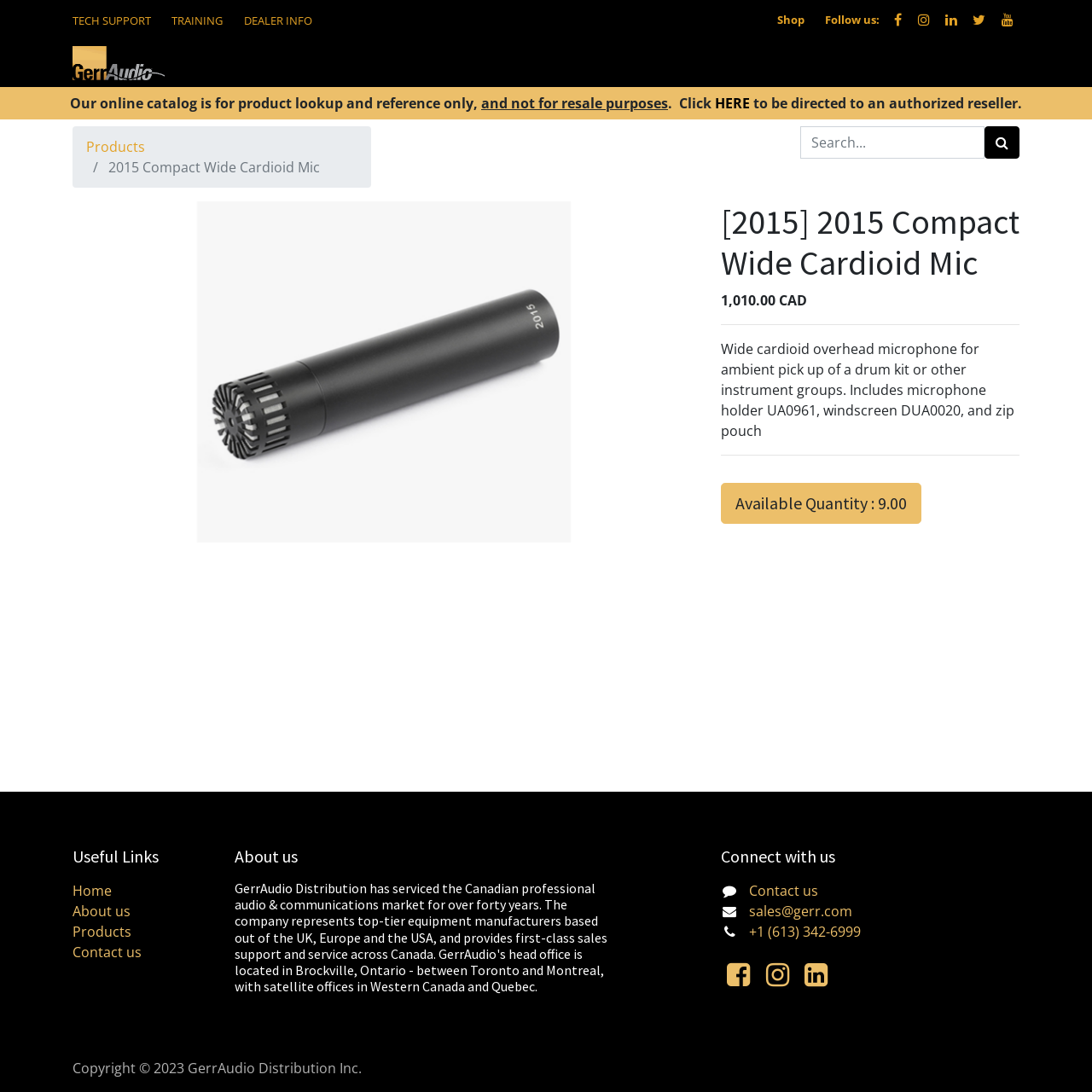What is the company name of the website?
Please provide a comprehensive answer to the question based on the webpage screenshot.

I found the company name of the website by looking at the logo at the top left corner of the page, which says 'GerrAudio Distribution'.